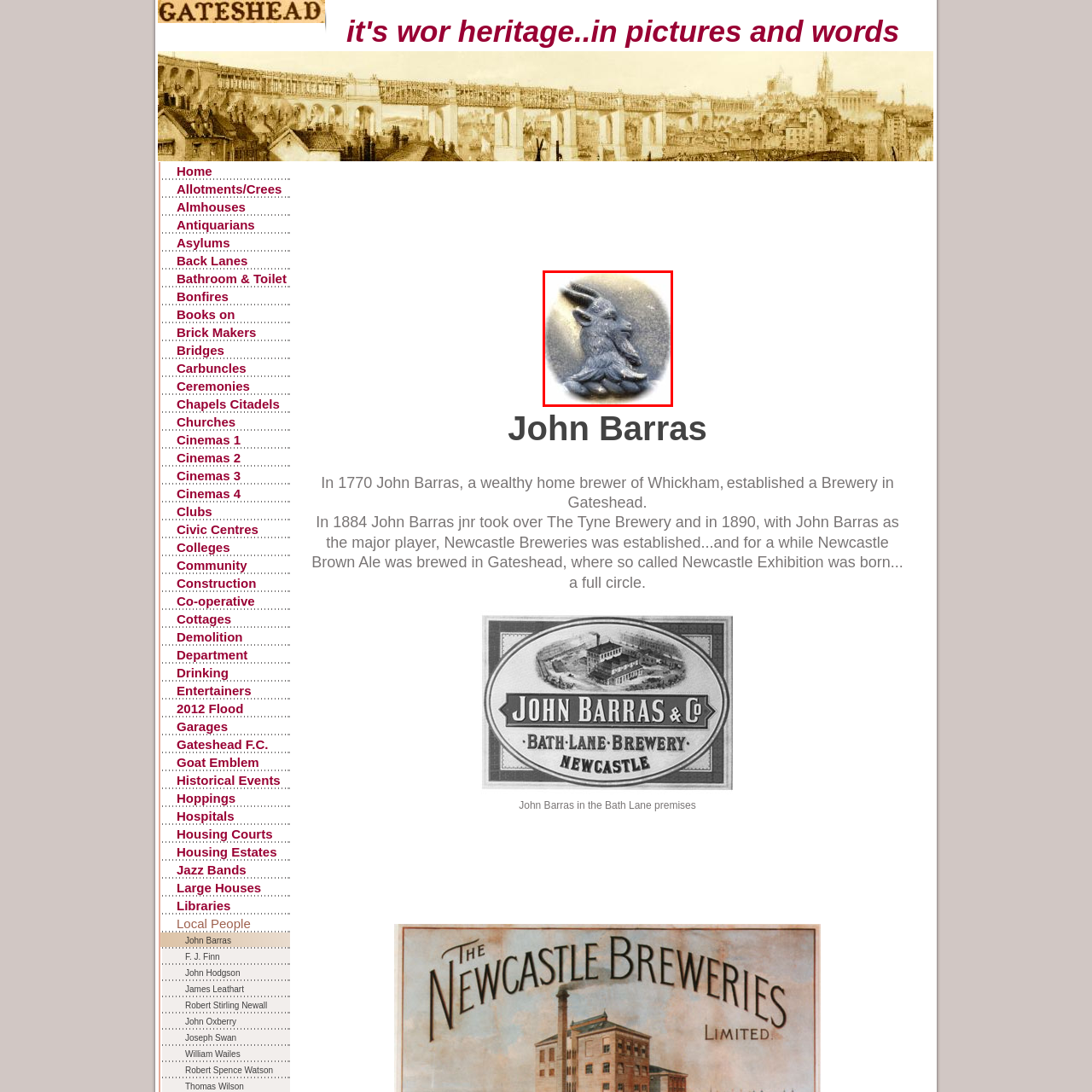What is the goat symbol associated with?
Focus on the section of the image outlined in red and give a thorough answer to the question.

The emblematic figure of the goat is associated with John Barras, a noteworthy figure in Gateshead's history, particularly known for his establishment of a brewery in the late 18th century.